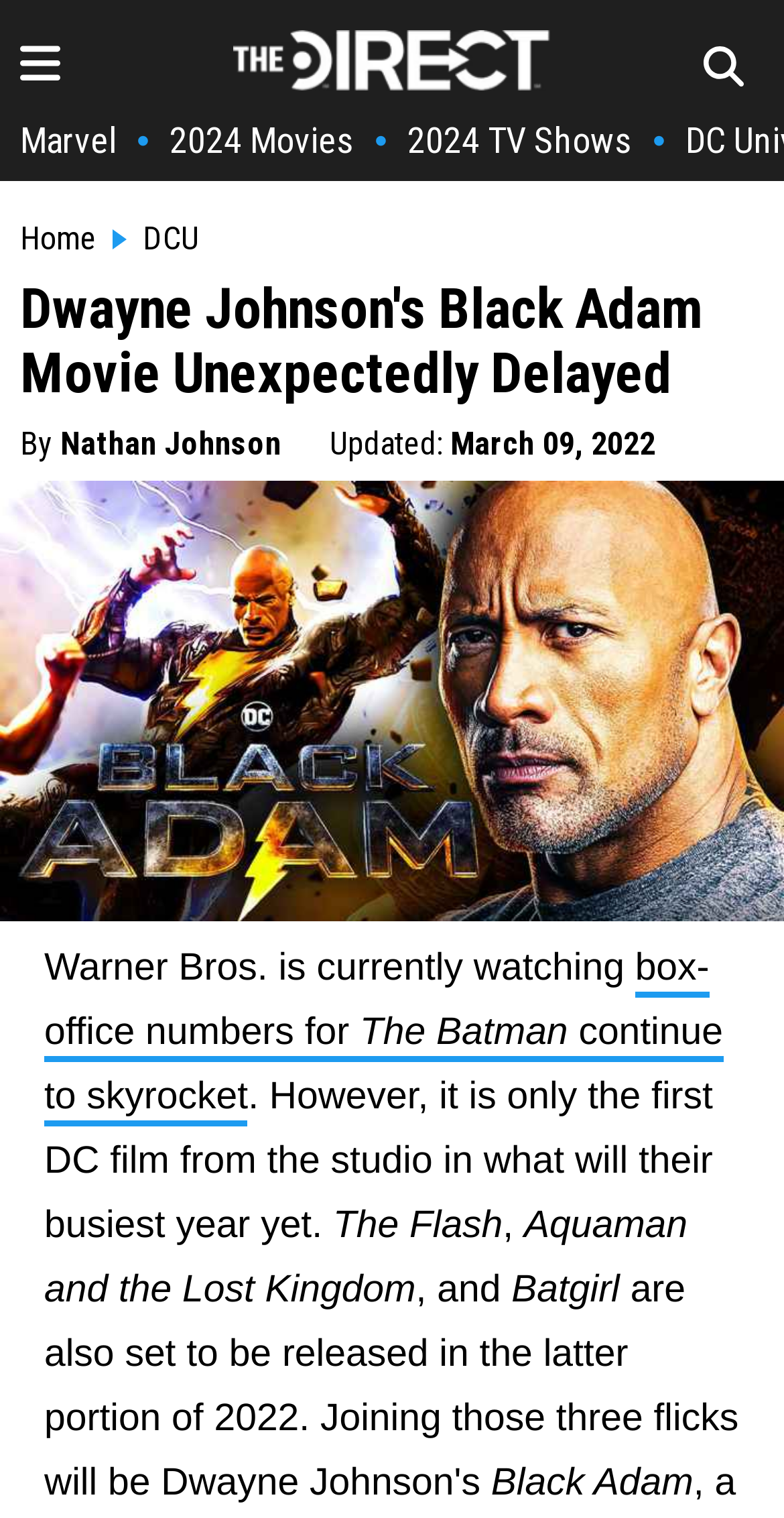Pinpoint the bounding box coordinates of the element to be clicked to execute the instruction: "read the article by Nathan Johnson".

[0.077, 0.28, 0.359, 0.305]